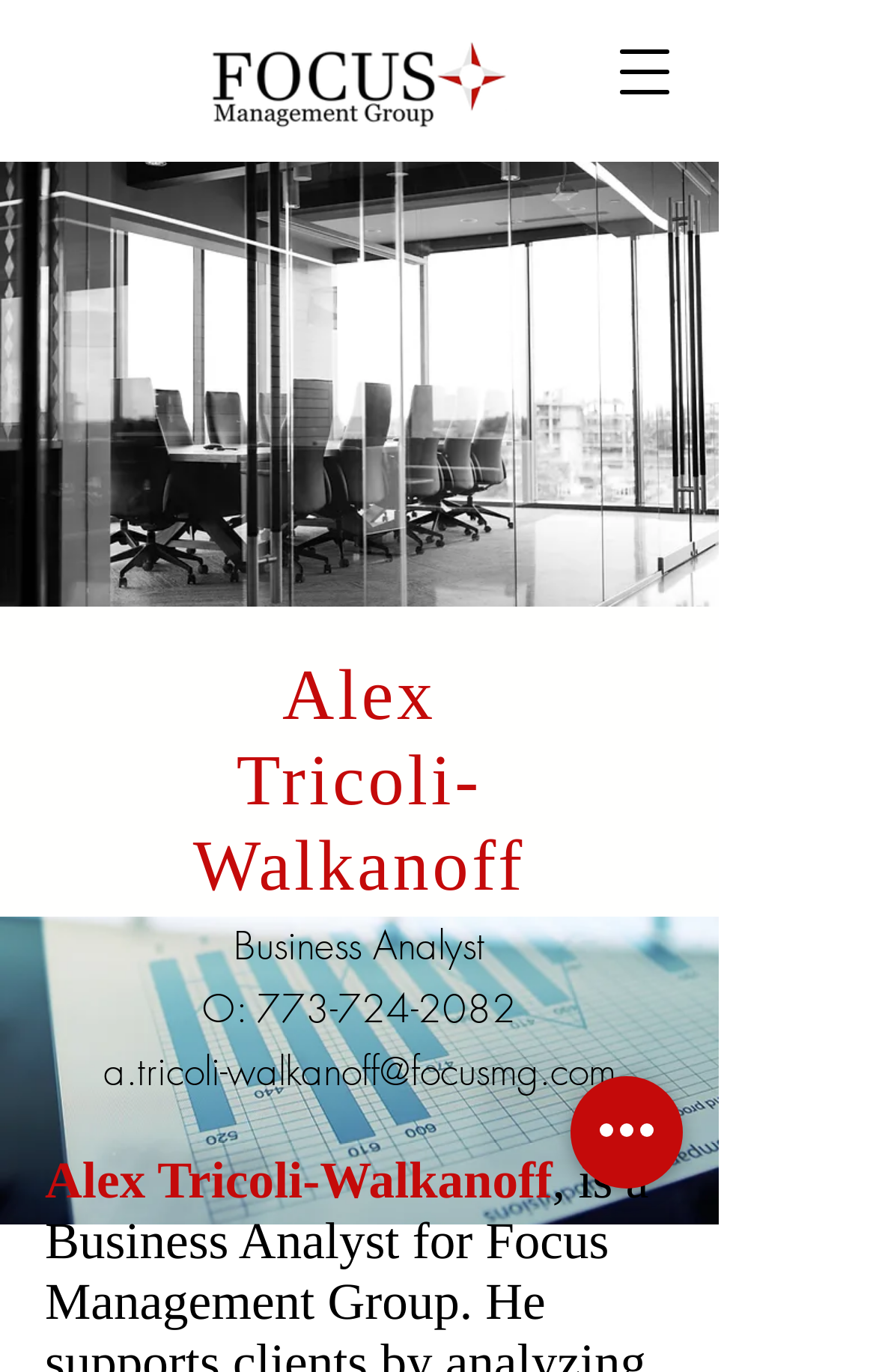Provide a brief response to the question below using a single word or phrase: 
What is the name of the company Alex Tricoli-Walkanoff is associated with?

Focus Management Group